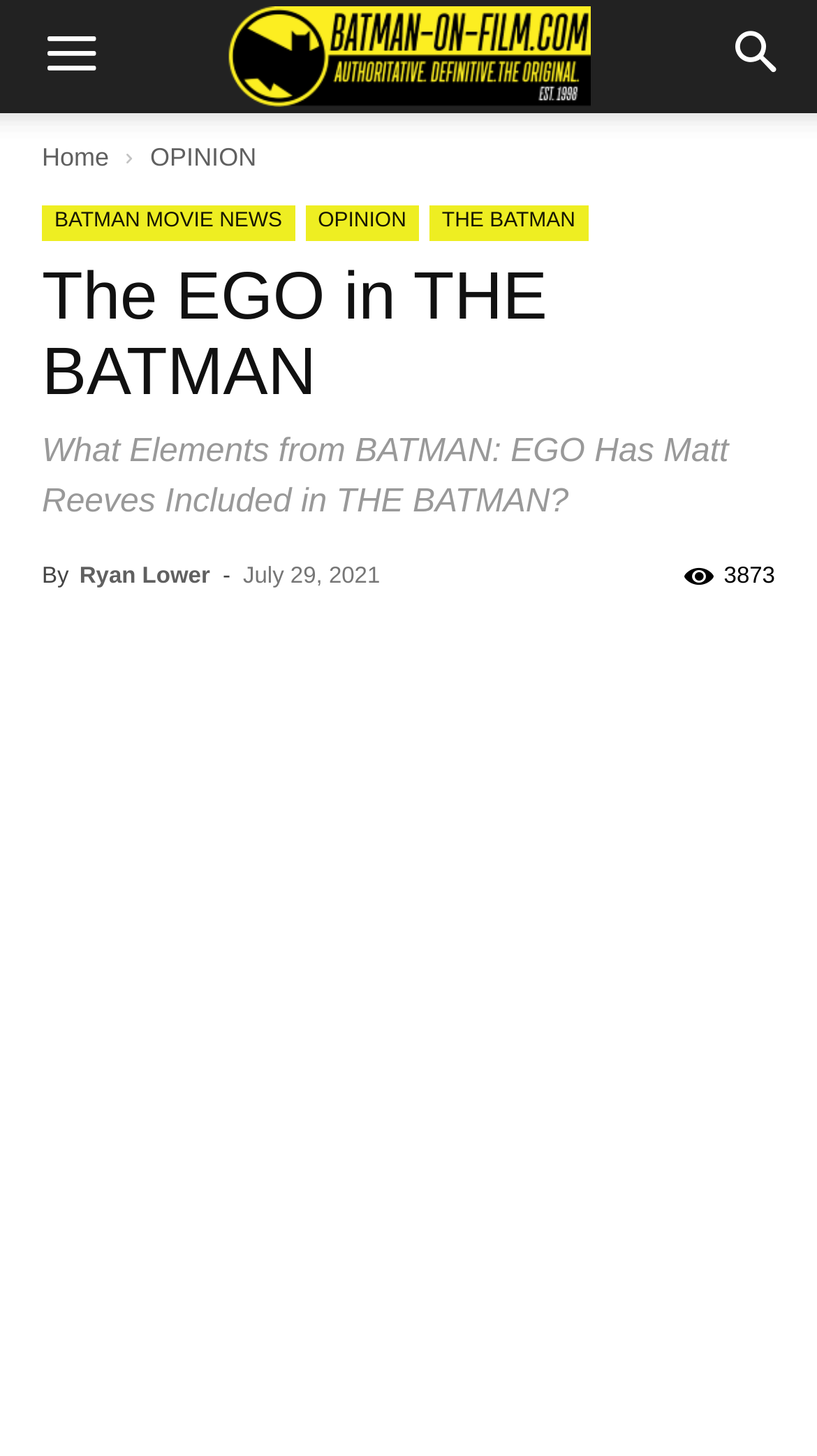Determine the bounding box coordinates of the clickable area required to perform the following instruction: "View Batman movie news". The coordinates should be represented as four float numbers between 0 and 1: [left, top, right, bottom].

[0.051, 0.141, 0.361, 0.166]